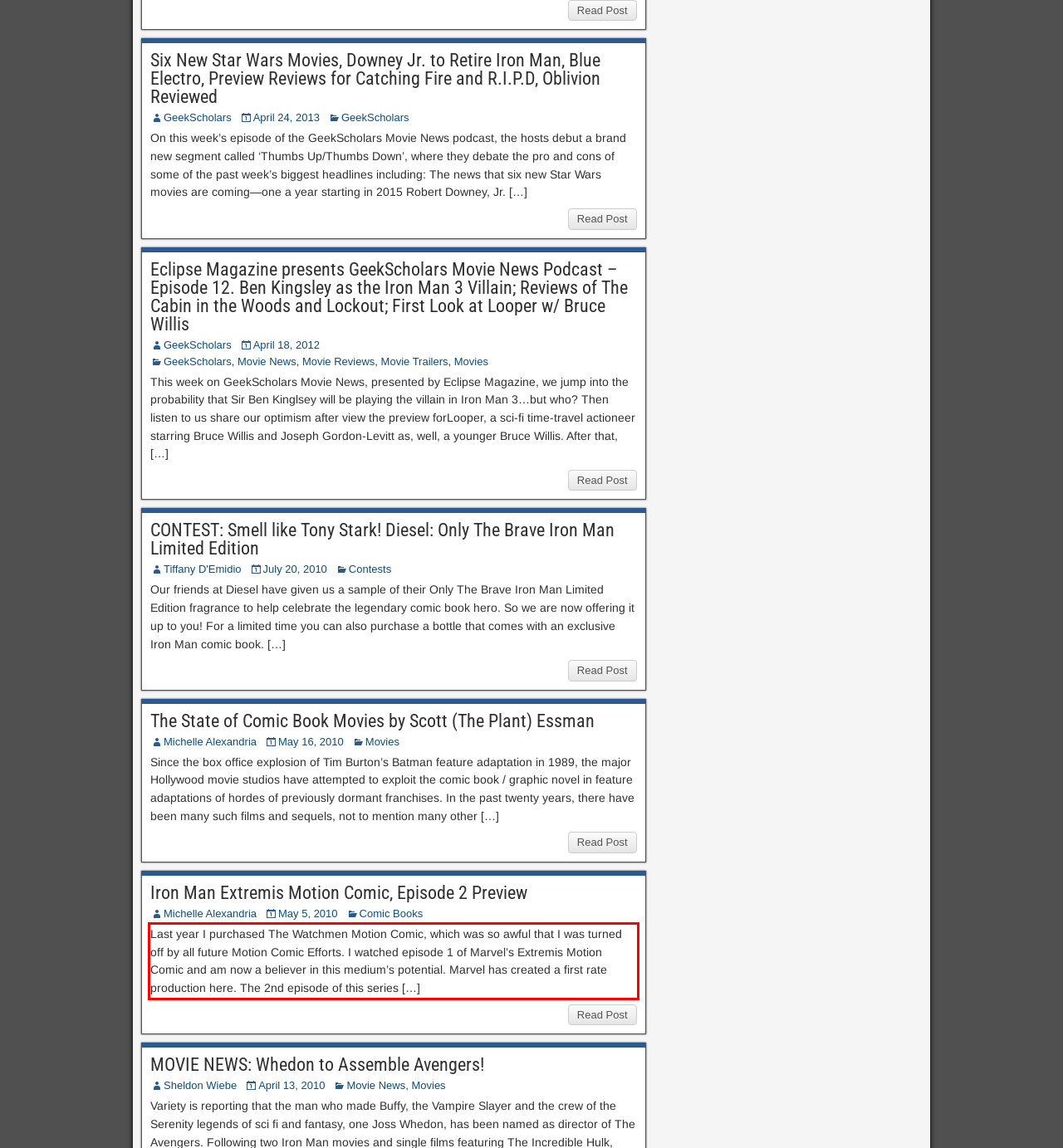Analyze the screenshot of the webpage that features a red bounding box and recognize the text content enclosed within this red bounding box.

Last year I purchased The Watchmen Motion Comic, which was so awful that I was turned off by all future Motion Comic Efforts. I watched episode 1 of Marvel’s Extremis Motion Comic and am now a believer in this medium’s potential. Marvel has created a first rate production here. The 2nd episode of this series […]